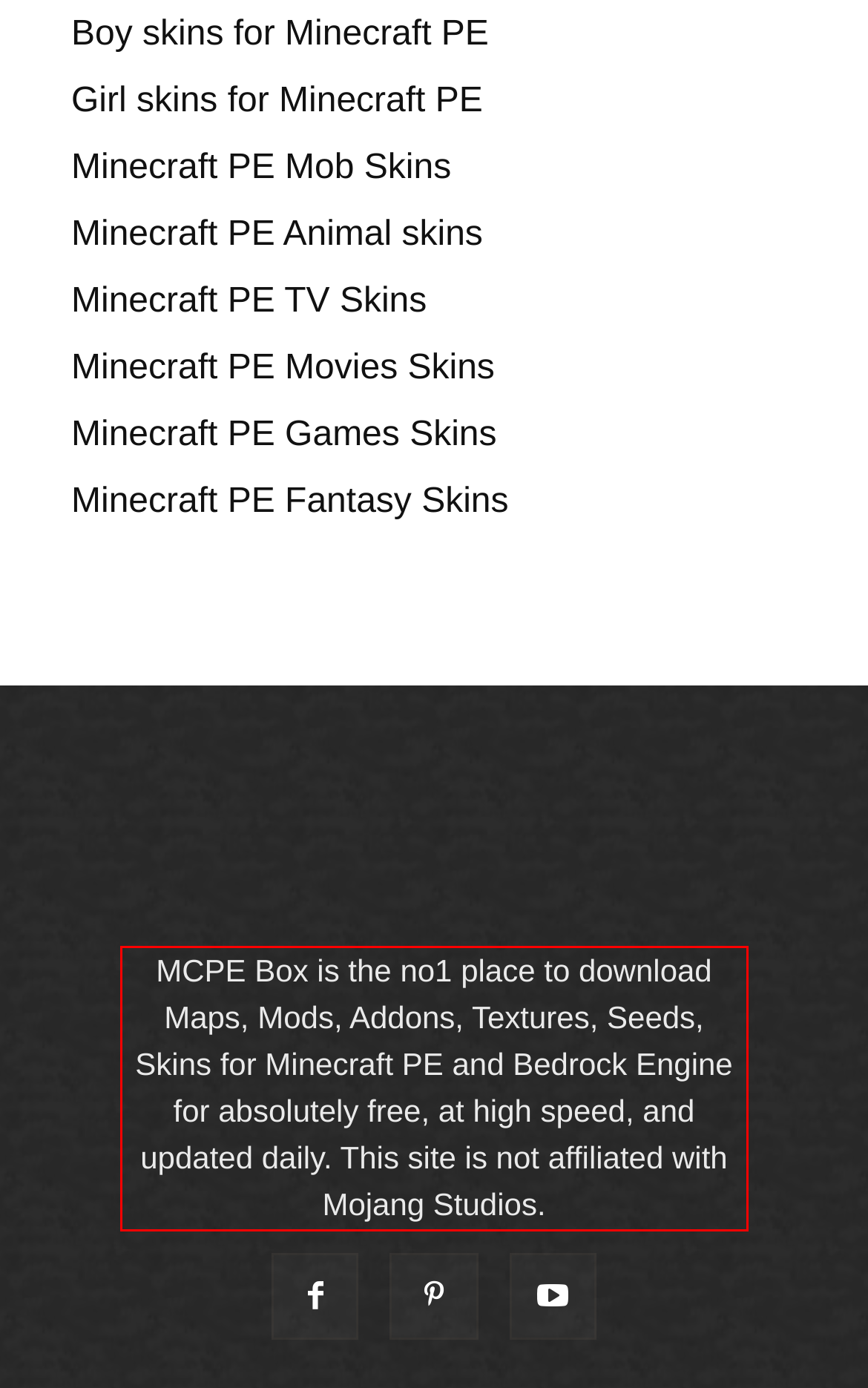Using the provided screenshot, read and generate the text content within the red-bordered area.

MCPE Box is the no1 place to download Maps, Mods, Addons, Textures, Seeds, Skins for Minecraft PE and Bedrock Engine for absolutely free, at high speed, and updated daily. This site is not affiliated with Mojang Studios.